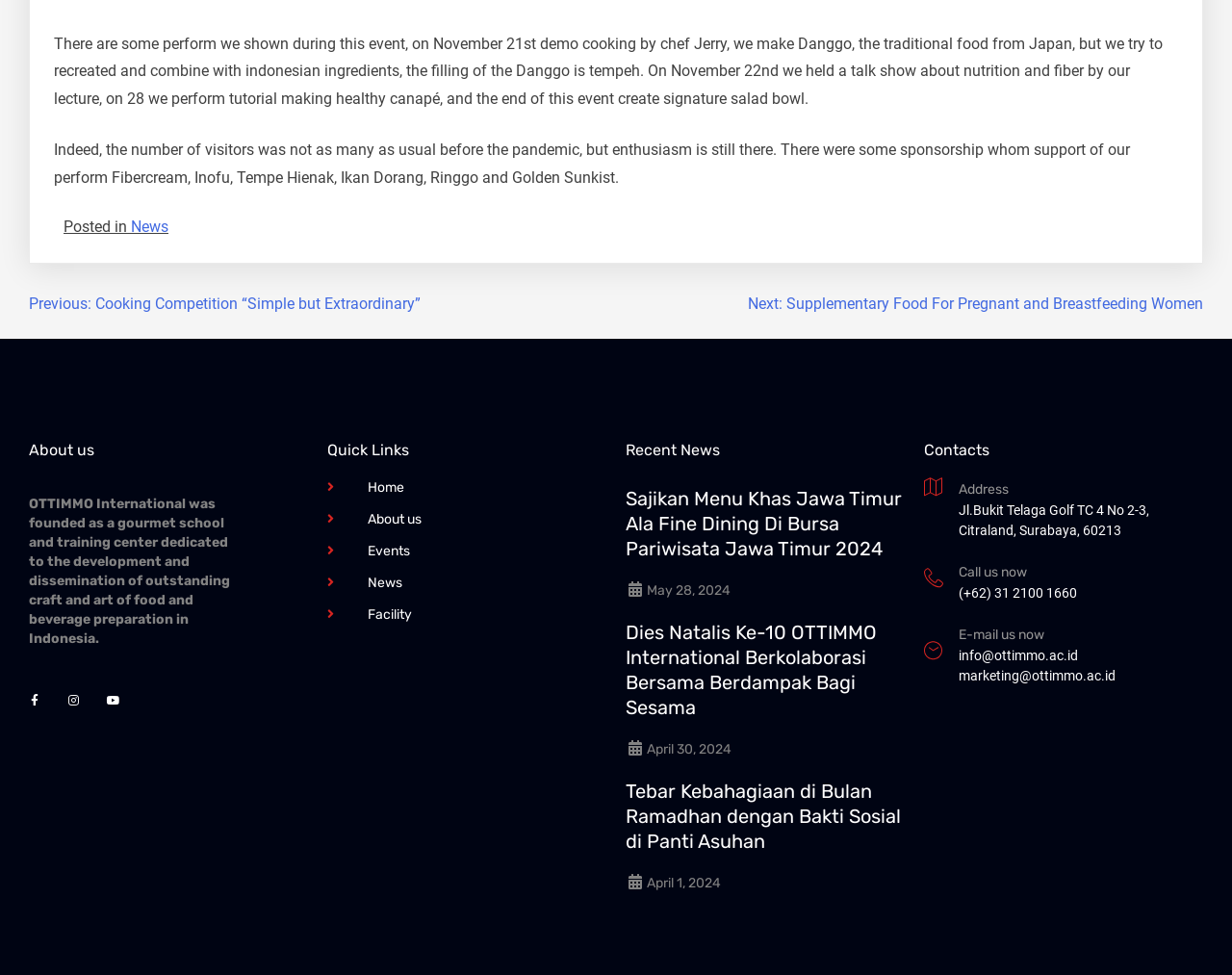Determine the bounding box coordinates for the region that must be clicked to execute the following instruction: "Click the 'About us' heading".

[0.023, 0.454, 0.25, 0.47]